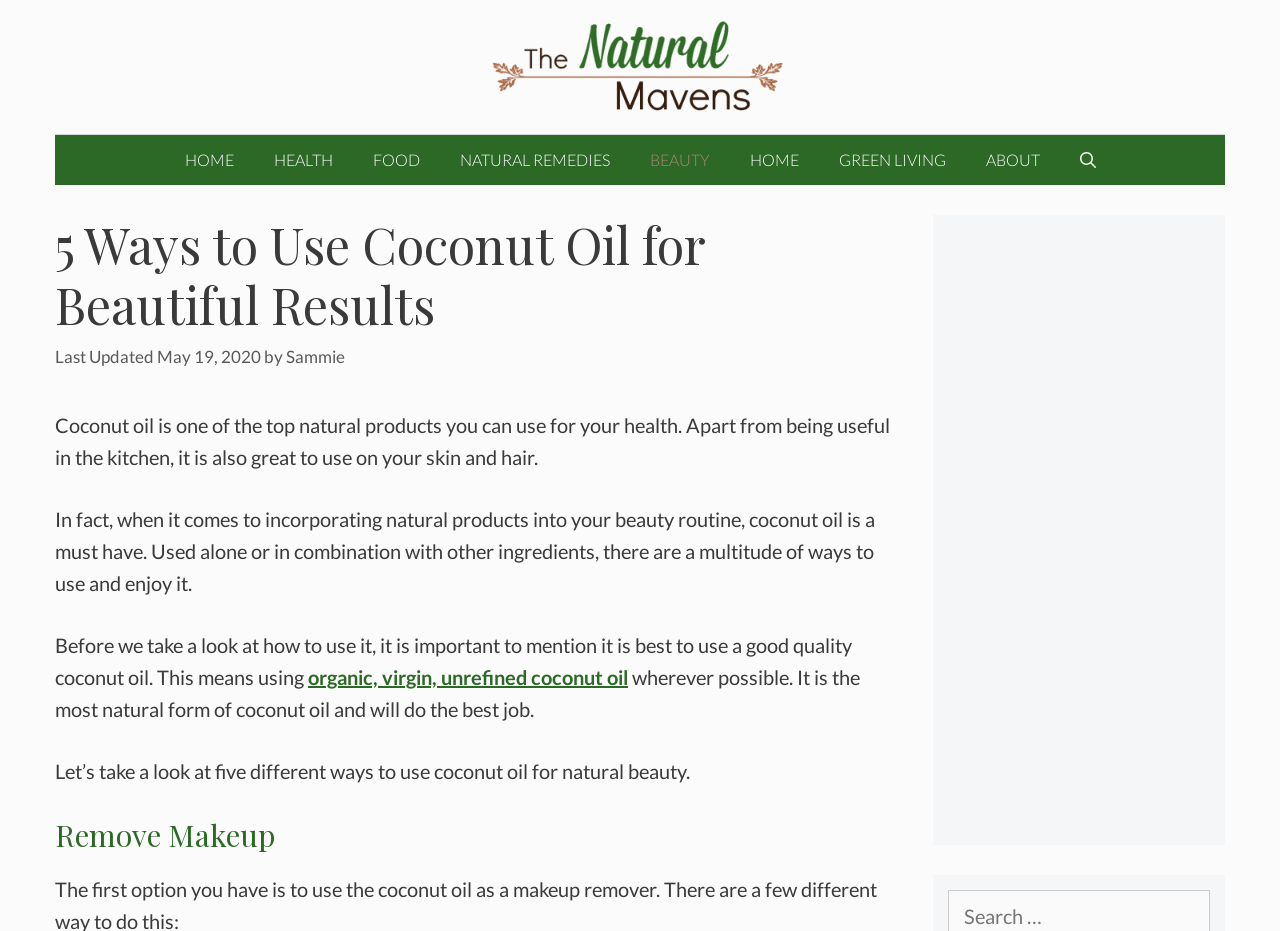Extract the main title from the webpage.

5 Ways to Use Coconut Oil for Beautiful Results